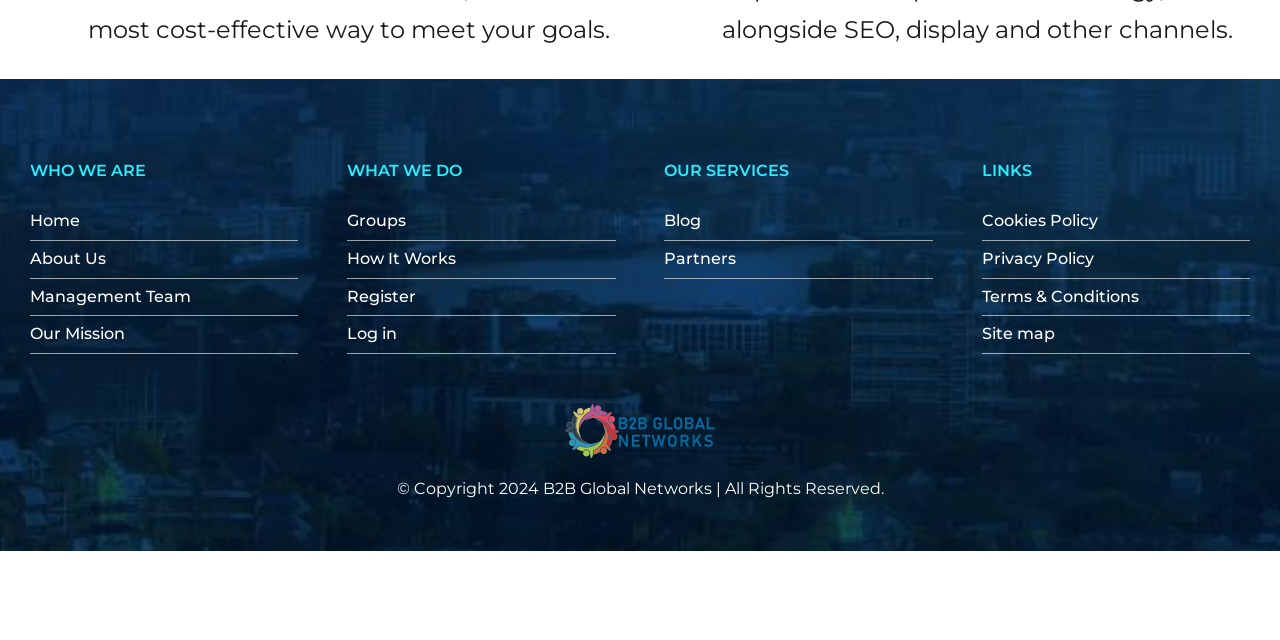Using the provided description Home, find the bounding box coordinates for the UI element. Provide the coordinates in (top-left x, top-left y, bottom-right x, bottom-right y) format, ensuring all values are between 0 and 1.

[0.023, 0.317, 0.233, 0.376]